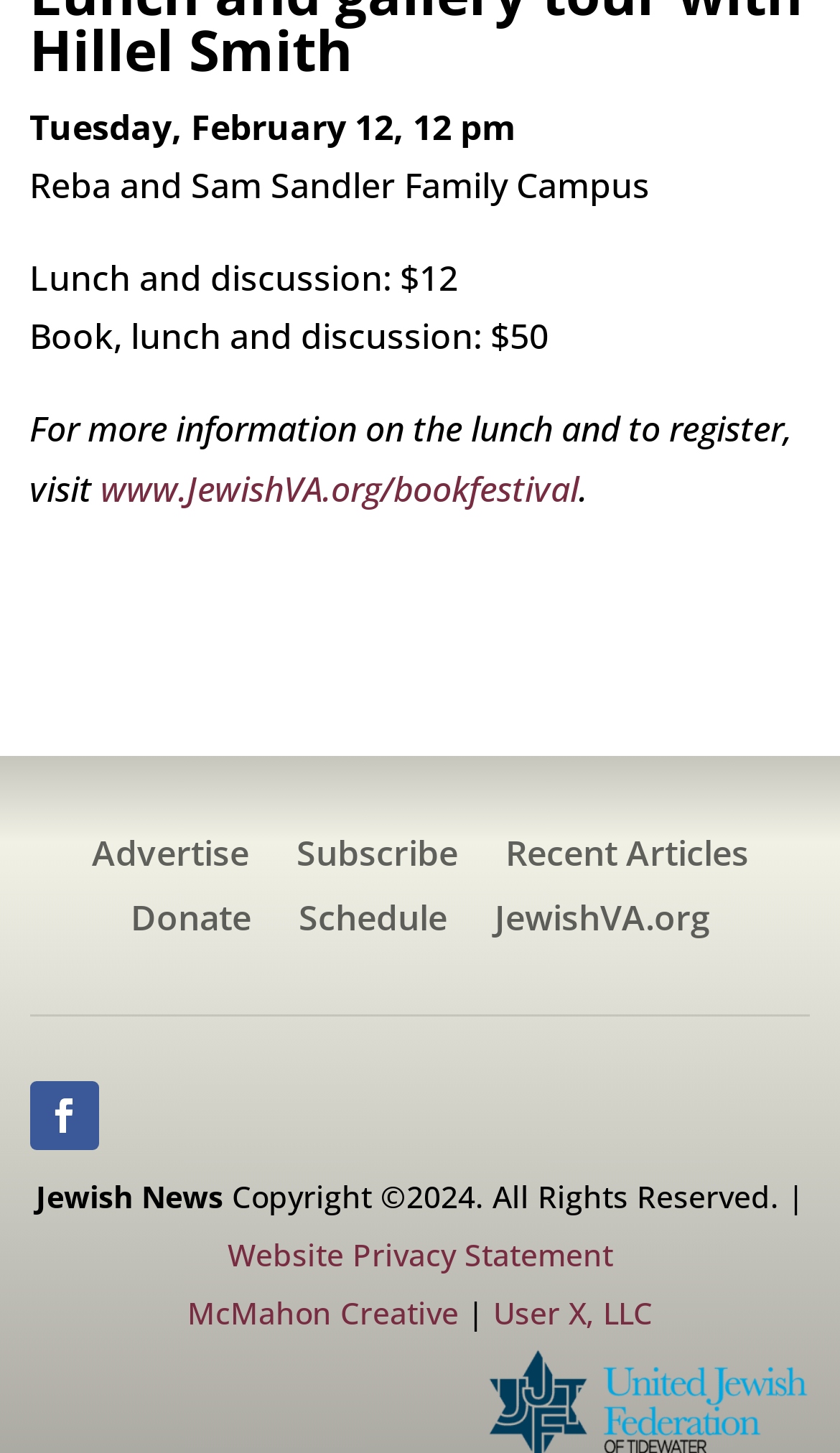Kindly determine the bounding box coordinates of the area that needs to be clicked to fulfill this instruction: "View the schedule".

[0.355, 0.621, 0.532, 0.653]